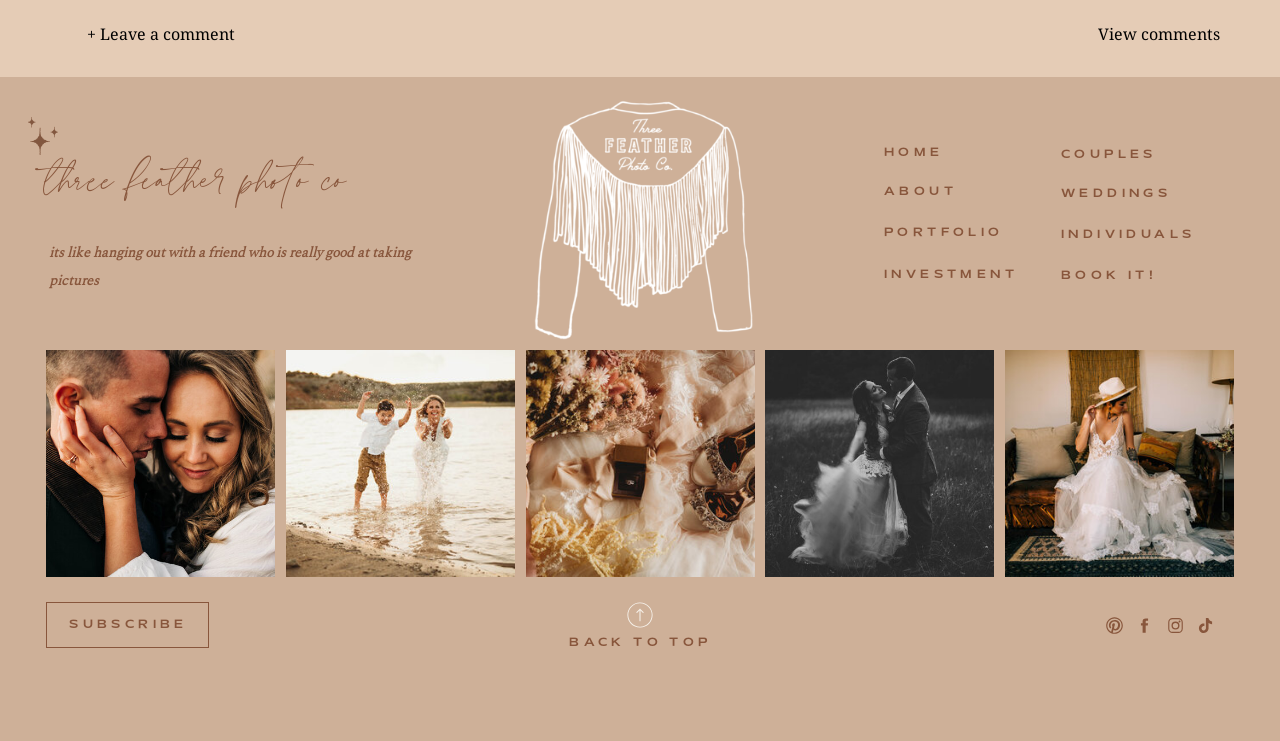What is the theme of the photography company's slogan?
Based on the image, answer the question with as much detail as possible.

I inferred the theme of the photography company's slogan by reading the text 'its like hanging out with a friend who is really good at taking pictures', which suggests a friendly and casual approach to photography.